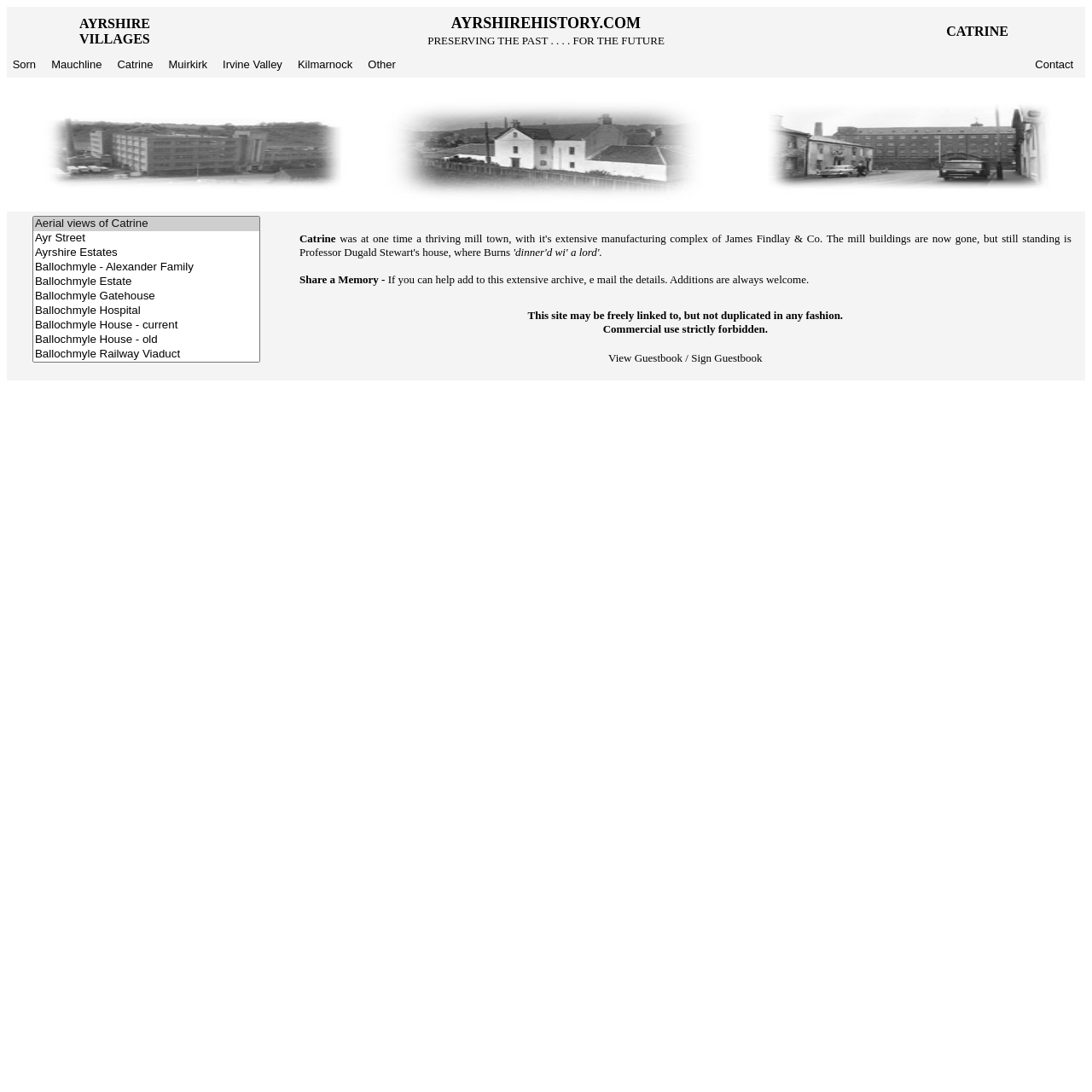Identify the bounding box coordinates of the section to be clicked to complete the task described by the following instruction: "Select Muirkirk". The coordinates should be four float numbers between 0 and 1, formatted as [left, top, right, bottom].

[0.154, 0.053, 0.19, 0.065]